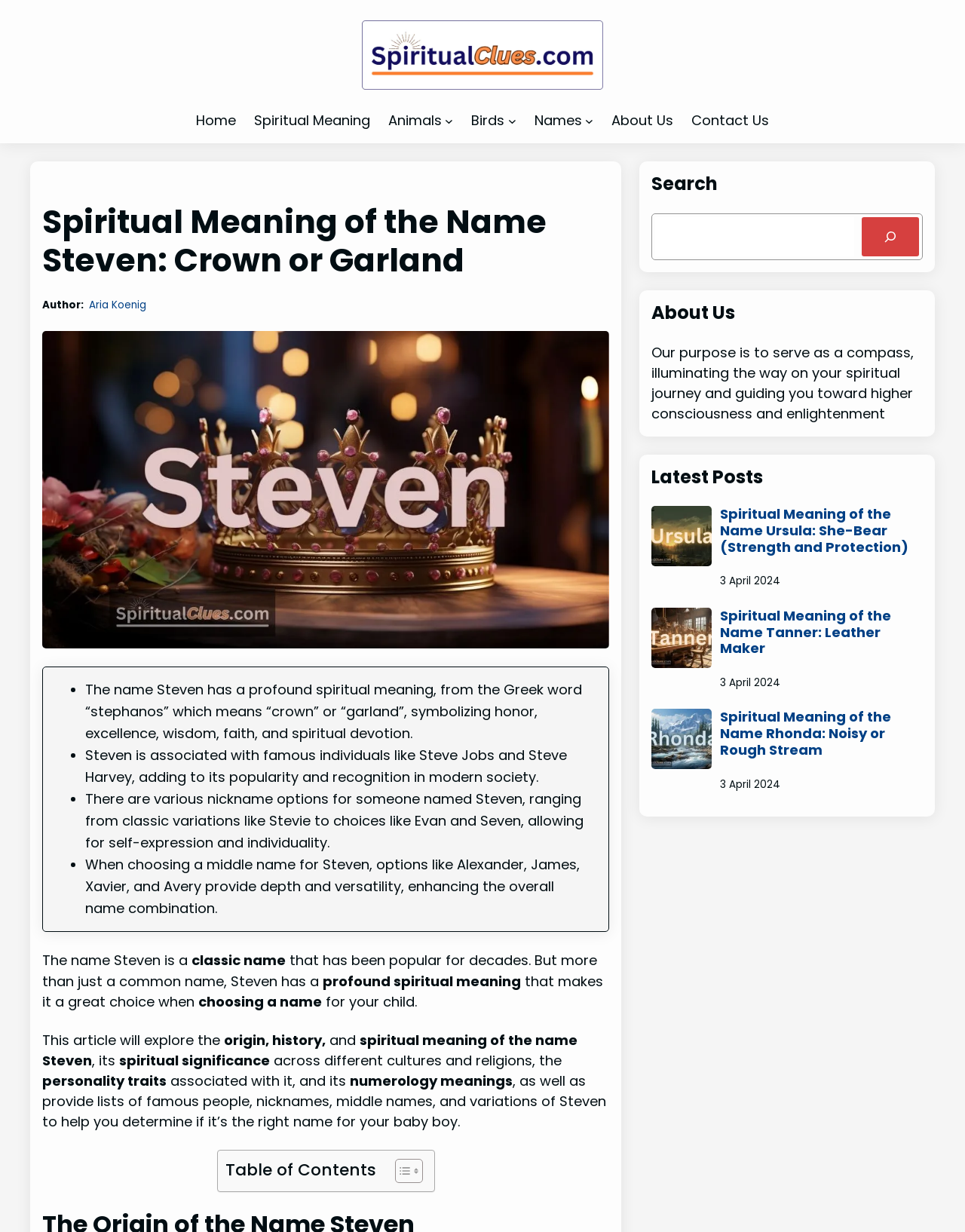Indicate the bounding box coordinates of the element that needs to be clicked to satisfy the following instruction: "Toggle the table of contents". The coordinates should be four float numbers between 0 and 1, i.e., [left, top, right, bottom].

[0.397, 0.94, 0.434, 0.961]